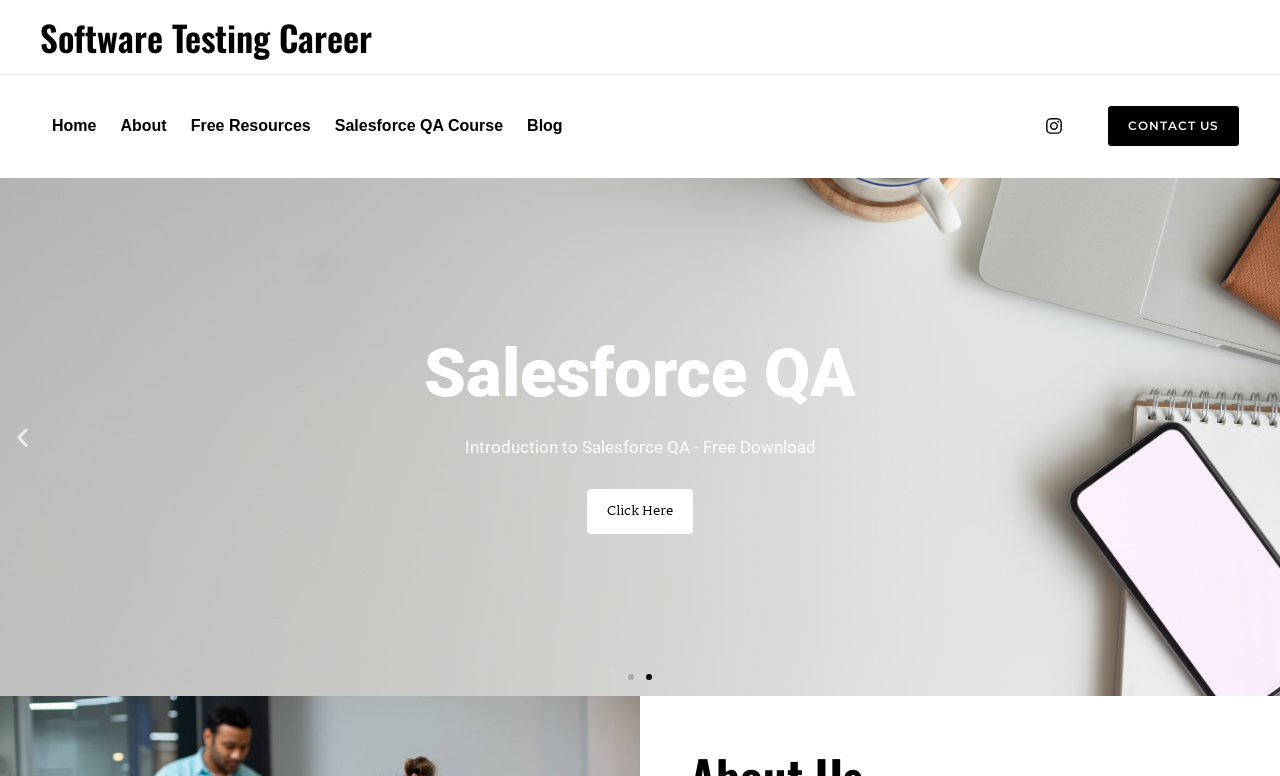Illustrate the webpage with a detailed description.

The webpage is about a software testing career site. At the top left, there is a link to the site's homepage, "Software Testing Career". Below it, there is a navigation menu with five links: "Home", "About", "Free Resources", "Salesforce QA Course", and "Blog". 

On the top right, there is a link to the site's Instagram page, accompanied by an Instagram icon. Next to it, there is a "CONTACT US" link. 

The main content of the page is divided into two sections. The first section has a large image that spans the entire width of the page. Below the image, there are two lines of text: "Salesforce QA" and "Introduction to Salesforce QA - Free Download". There is also a "Click Here" link below the text. 

The second section has two buttons to navigate through slides, labeled "Go to slide 1" and "Go to slide 2". Additionally, there are two buttons to navigate through the slides, labeled "Previous slide" and "Next slide", located at the left and right edges of the page, respectively.